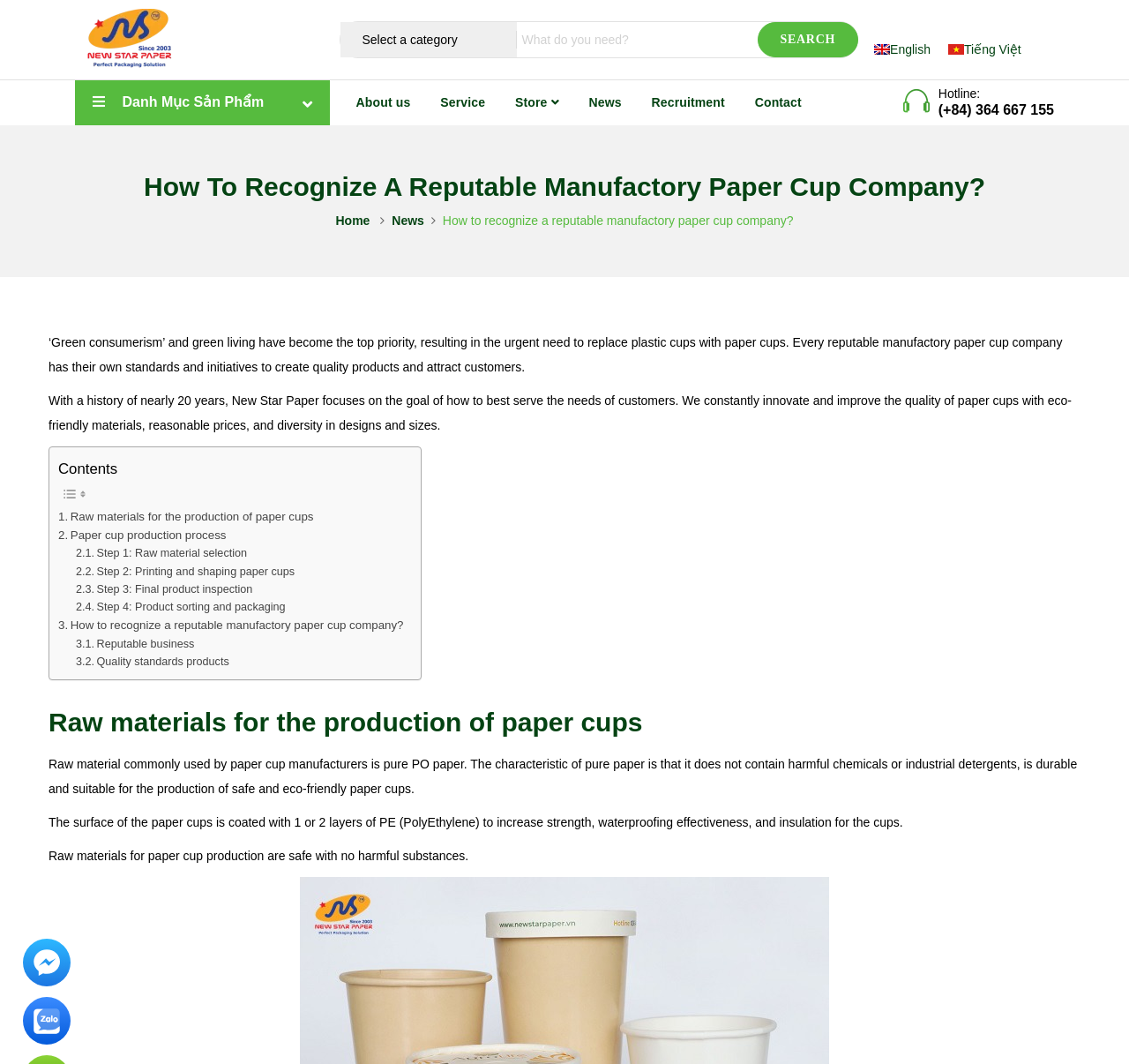Using the element description: "Leave a Comment", determine the bounding box coordinates for the specified UI element. The coordinates should be four float numbers between 0 and 1, [left, top, right, bottom].

None